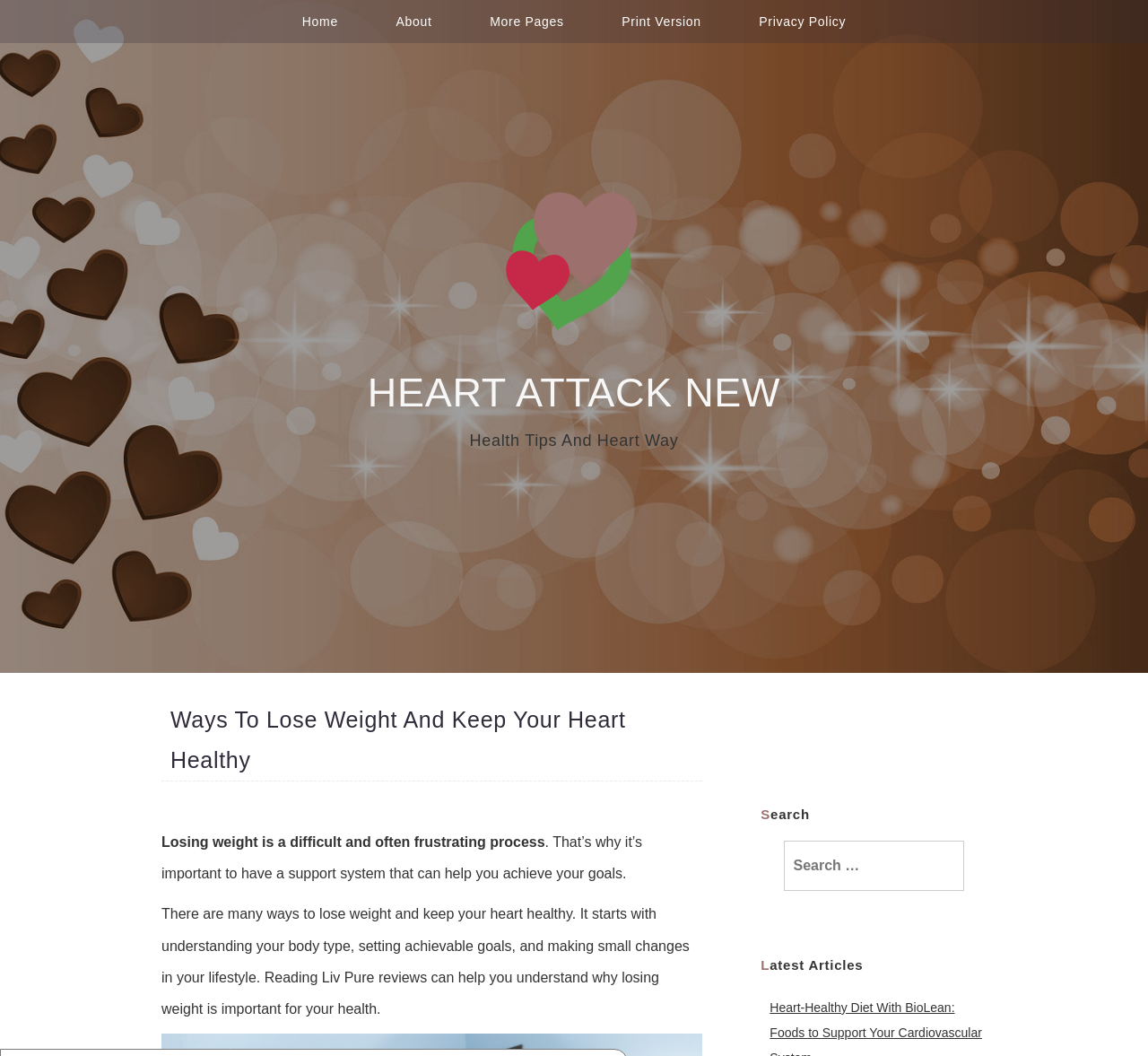Identify the bounding box coordinates for the element that needs to be clicked to fulfill this instruction: "read ways to lose weight and keep your heart healthy". Provide the coordinates in the format of four float numbers between 0 and 1: [left, top, right, bottom].

[0.141, 0.708, 0.612, 0.721]